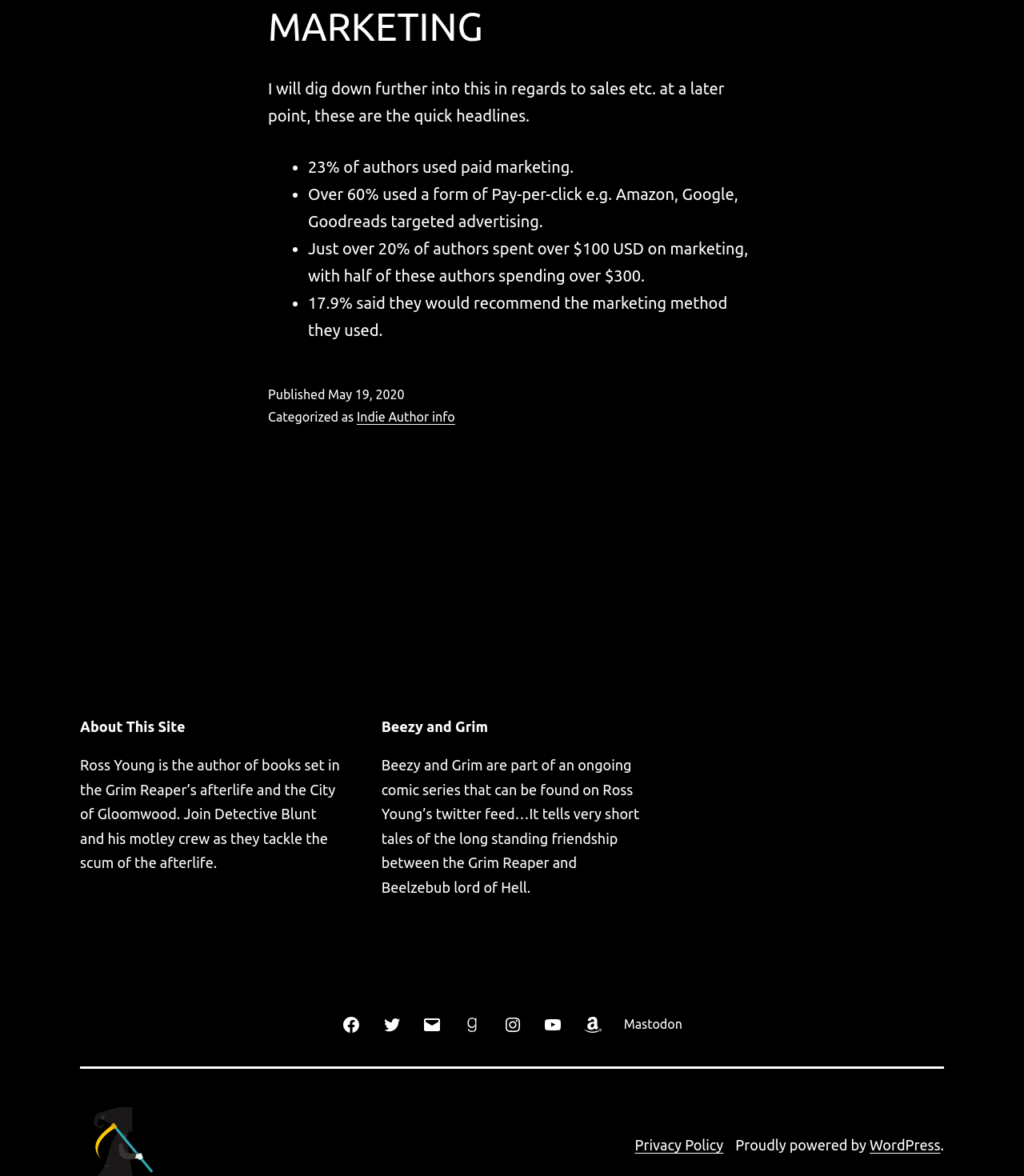Please locate the bounding box coordinates of the region I need to click to follow this instruction: "Go to the author's homepage".

[0.078, 0.963, 0.15, 0.981]